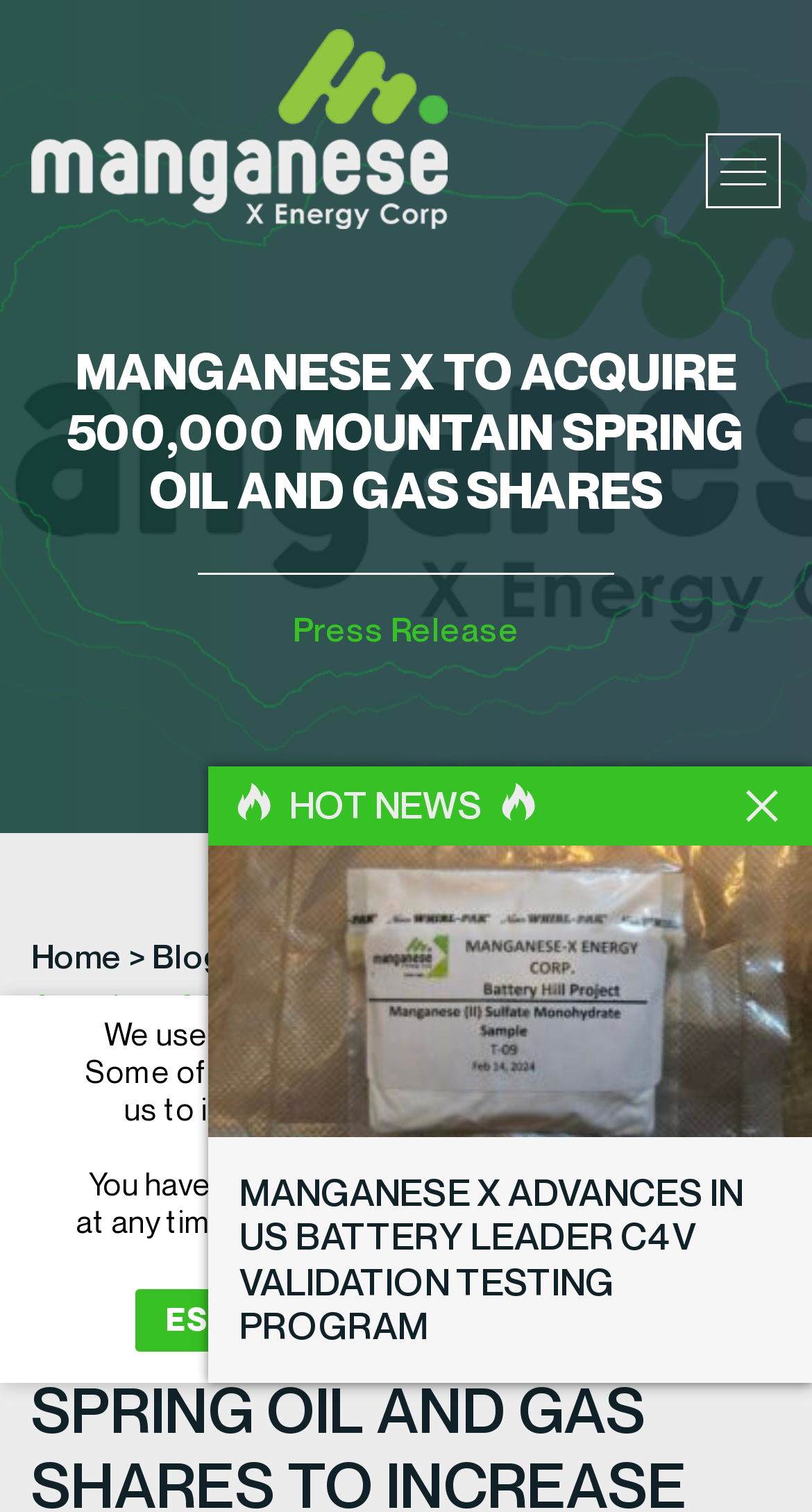Given the element description, predict the bounding box coordinates in the format (top-left x, top-left y, bottom-right x, bottom-right y), using floating point numbers between 0 and 1: alt="Manganese X Energy Corp."

[0.038, 0.0, 0.551, 0.171]